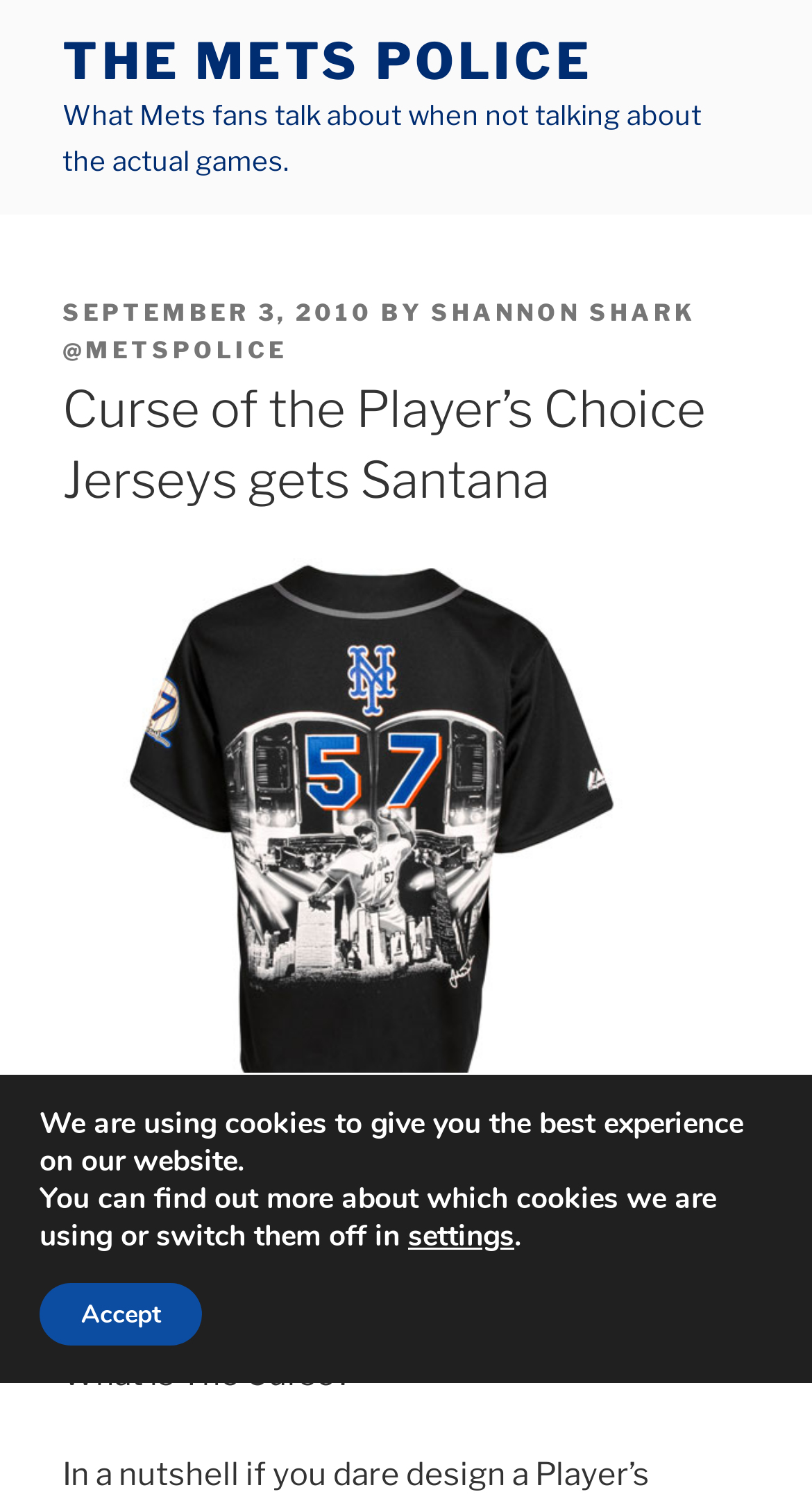Given the following UI element description: "Products", find the bounding box coordinates in the webpage screenshot.

None